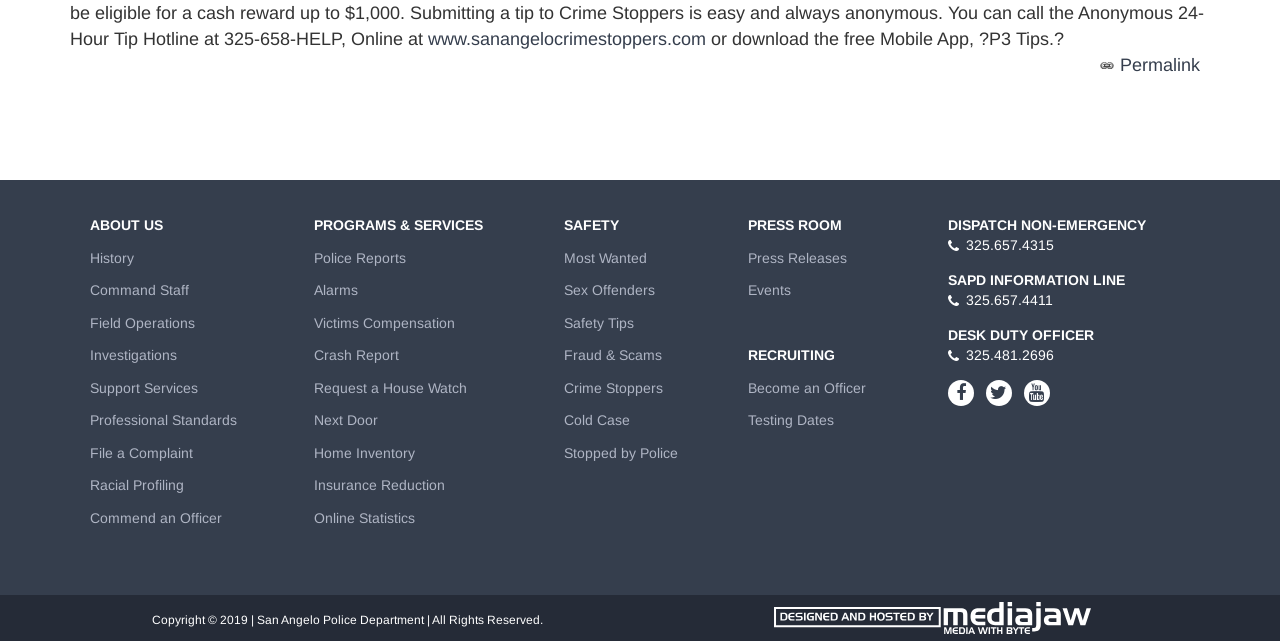Using the given description, provide the bounding box coordinates formatted as (top-left x, top-left y, bottom-right x, bottom-right y), with all values being floating point numbers between 0 and 1. Description: File a Complaint

[0.07, 0.693, 0.151, 0.718]